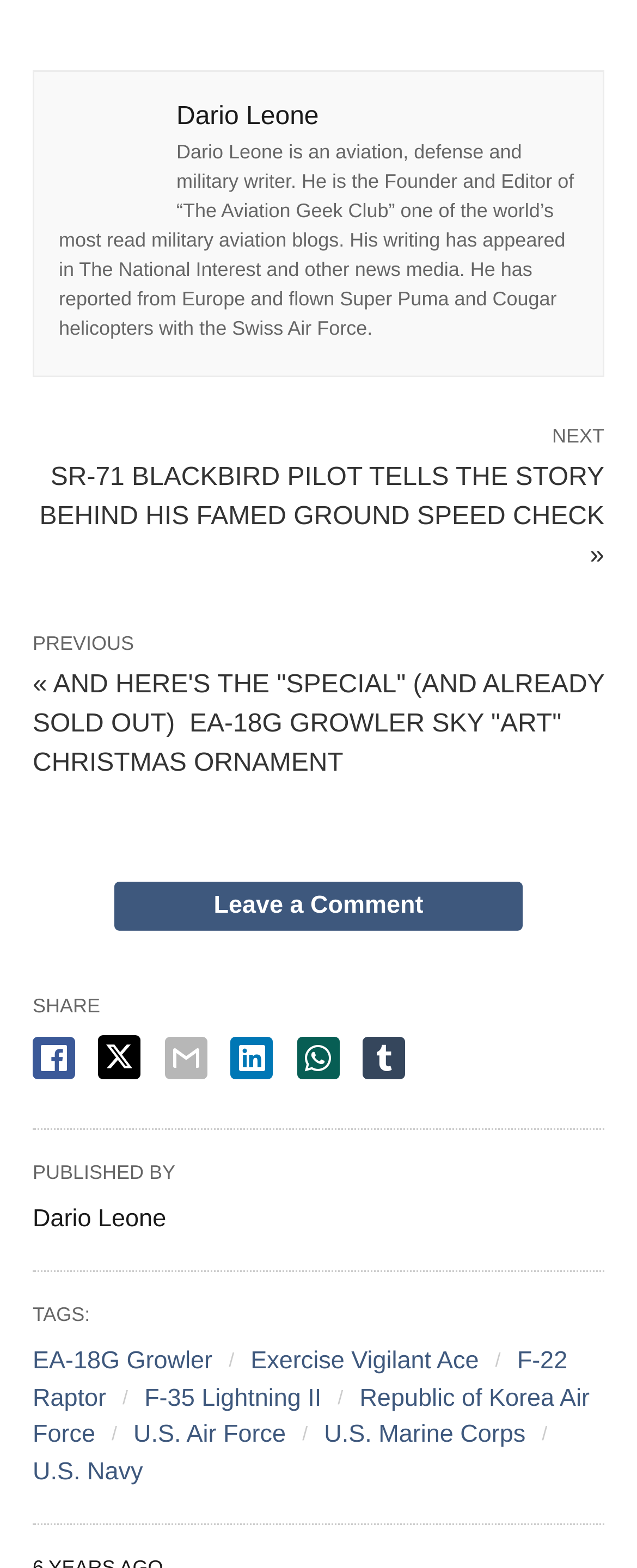Identify the bounding box coordinates of the region that should be clicked to execute the following instruction: "View articles tagged with F-22 Raptor".

[0.051, 0.859, 0.891, 0.901]